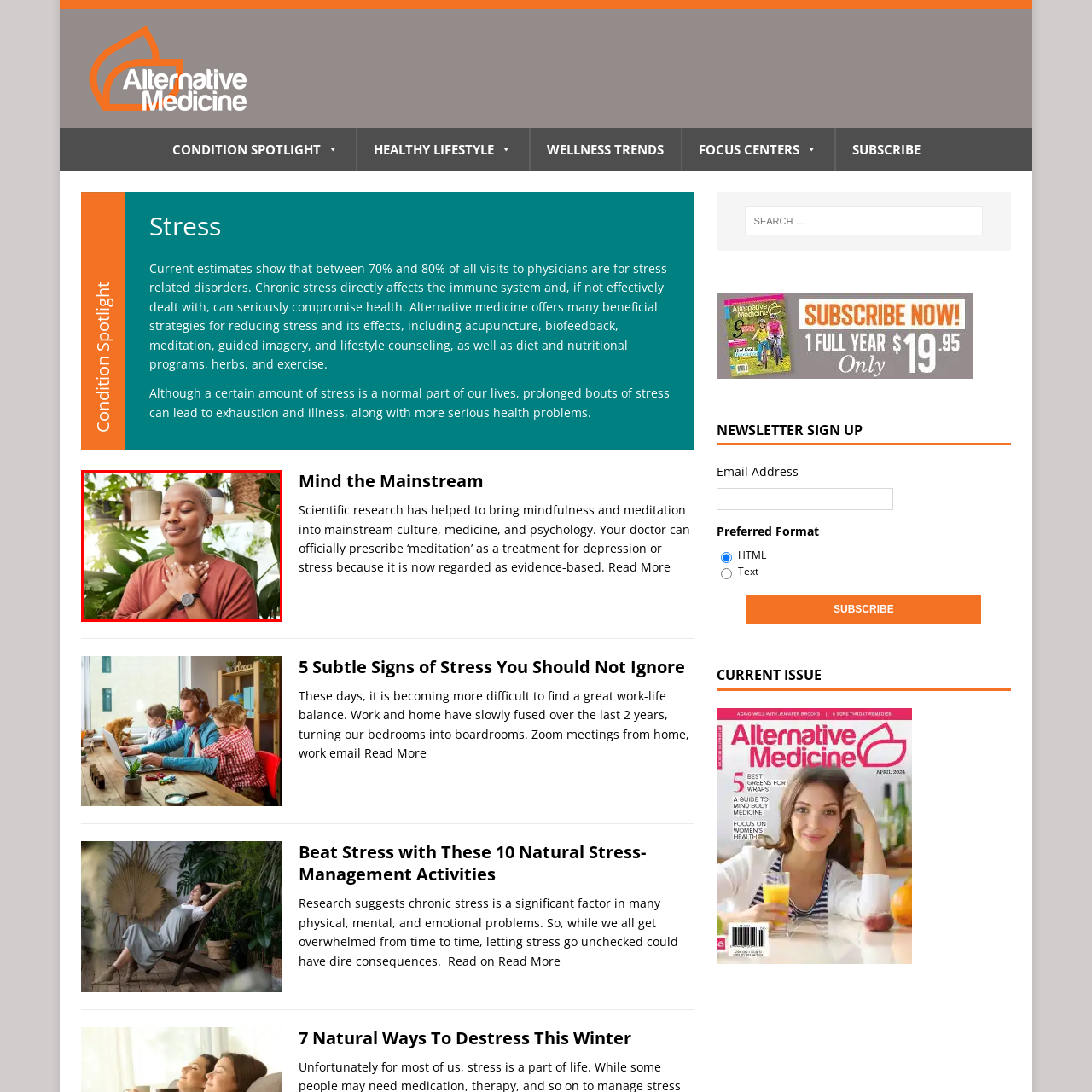Examine the image within the red border and provide a concise answer: What is the atmosphere of the setting?

Peaceful